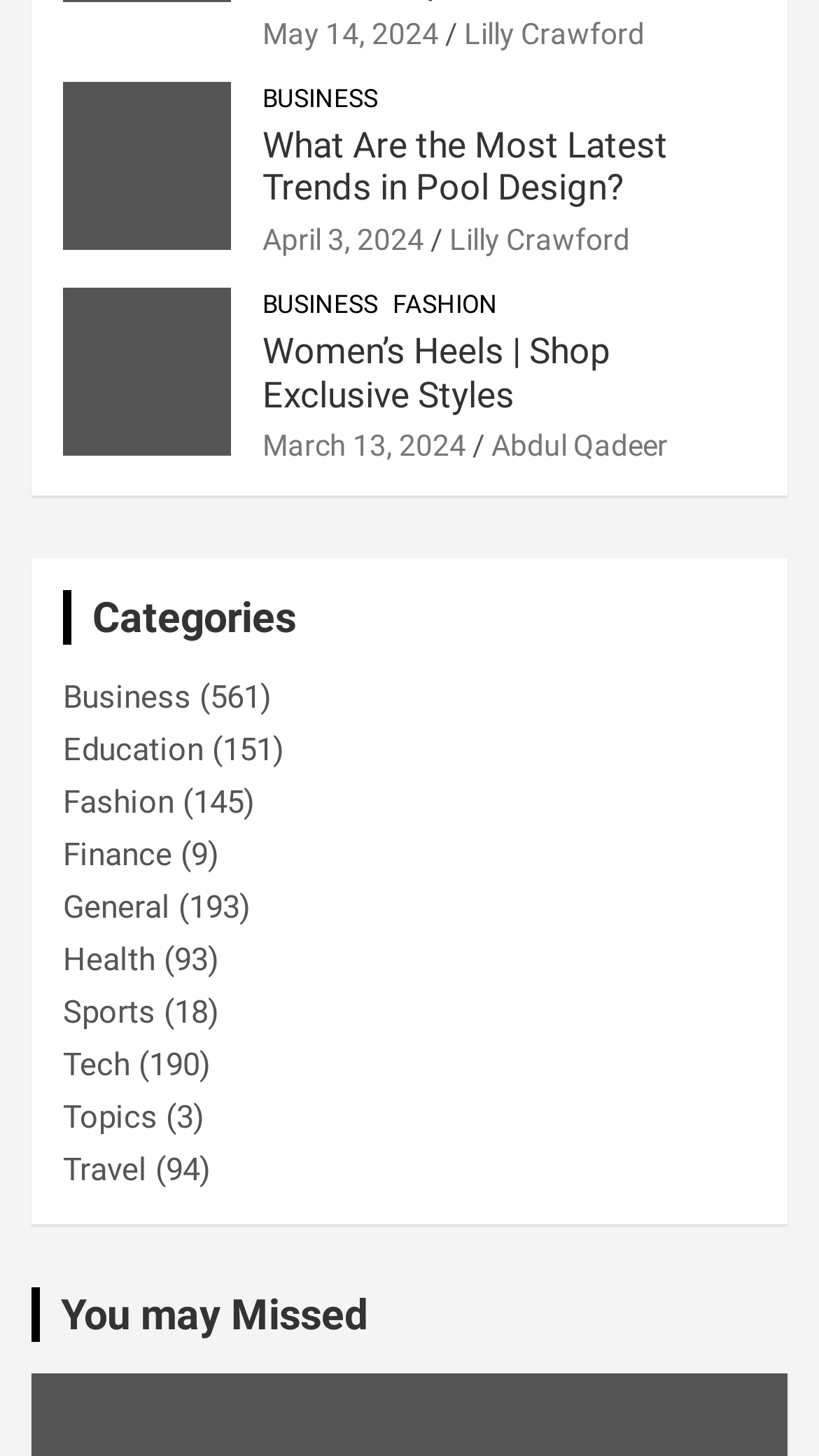What is the category with the most articles?
Please respond to the question with a detailed and well-explained answer.

I determined this by looking at the categories section, where each category has a number in parentheses. The category 'General' has the highest number, 193, indicating it has the most articles.